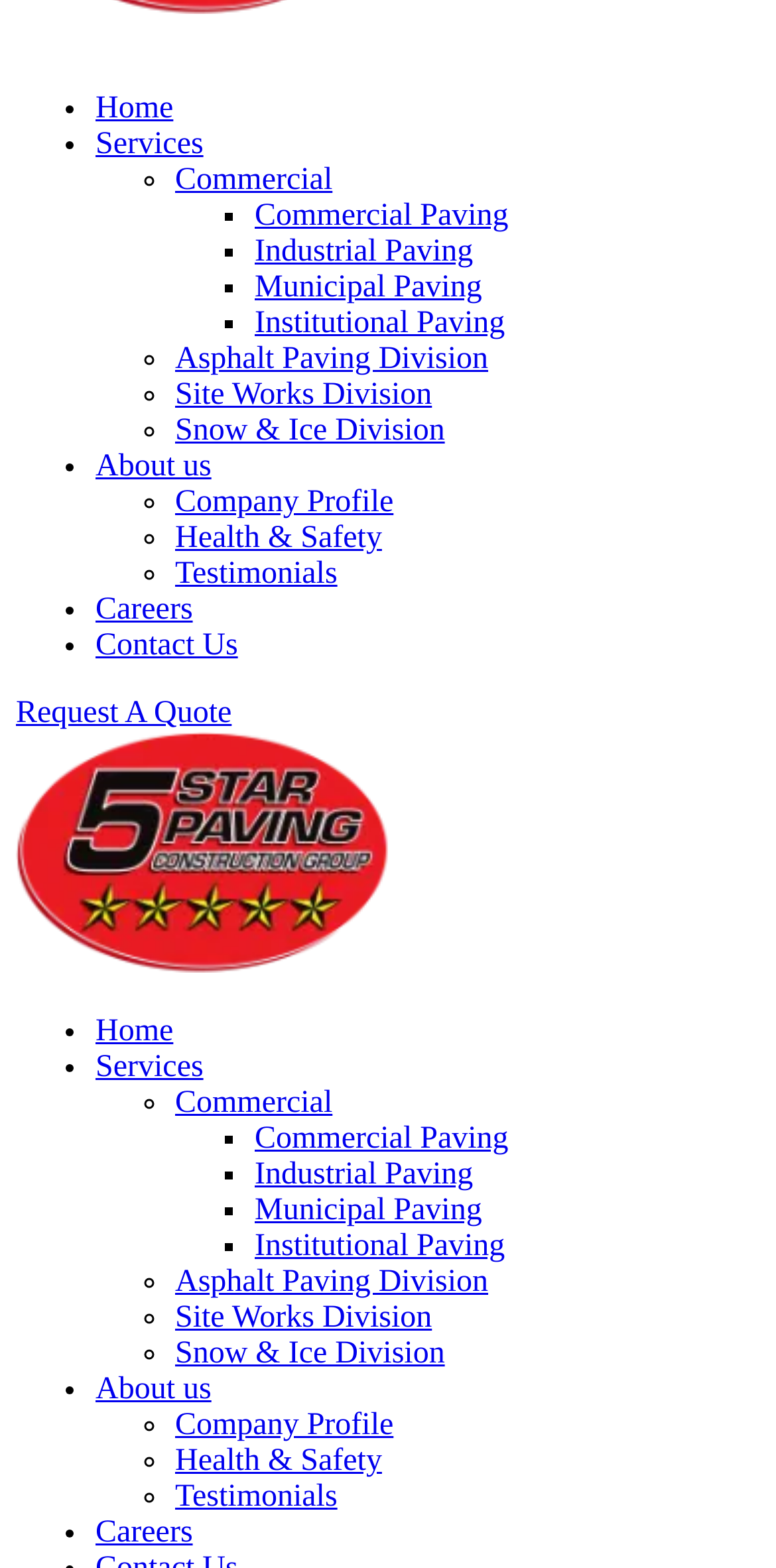Please identify the bounding box coordinates of the clickable element to fulfill the following instruction: "Click on About us". The coordinates should be four float numbers between 0 and 1, i.e., [left, top, right, bottom].

[0.123, 0.287, 0.272, 0.308]